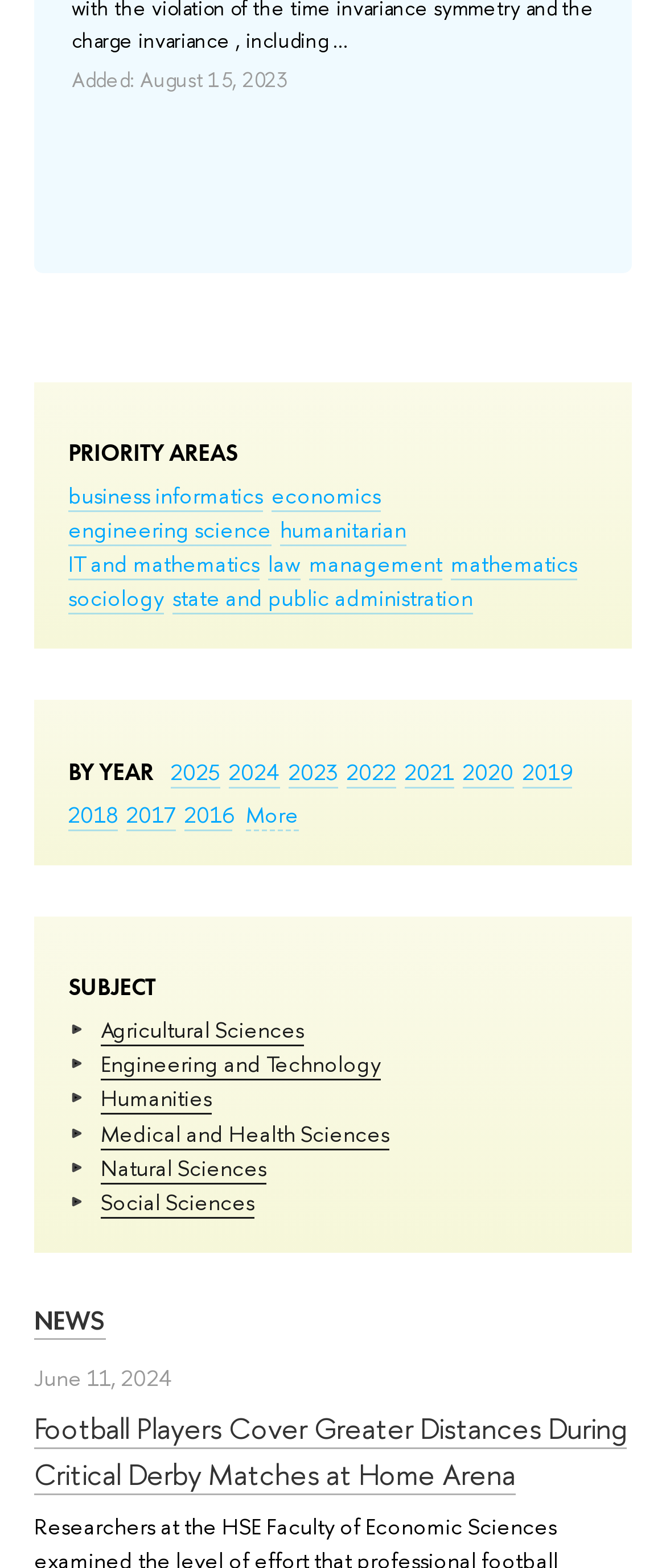Provide your answer in a single word or phrase: 
What are the priority areas listed?

Business informatics, economics, etc.